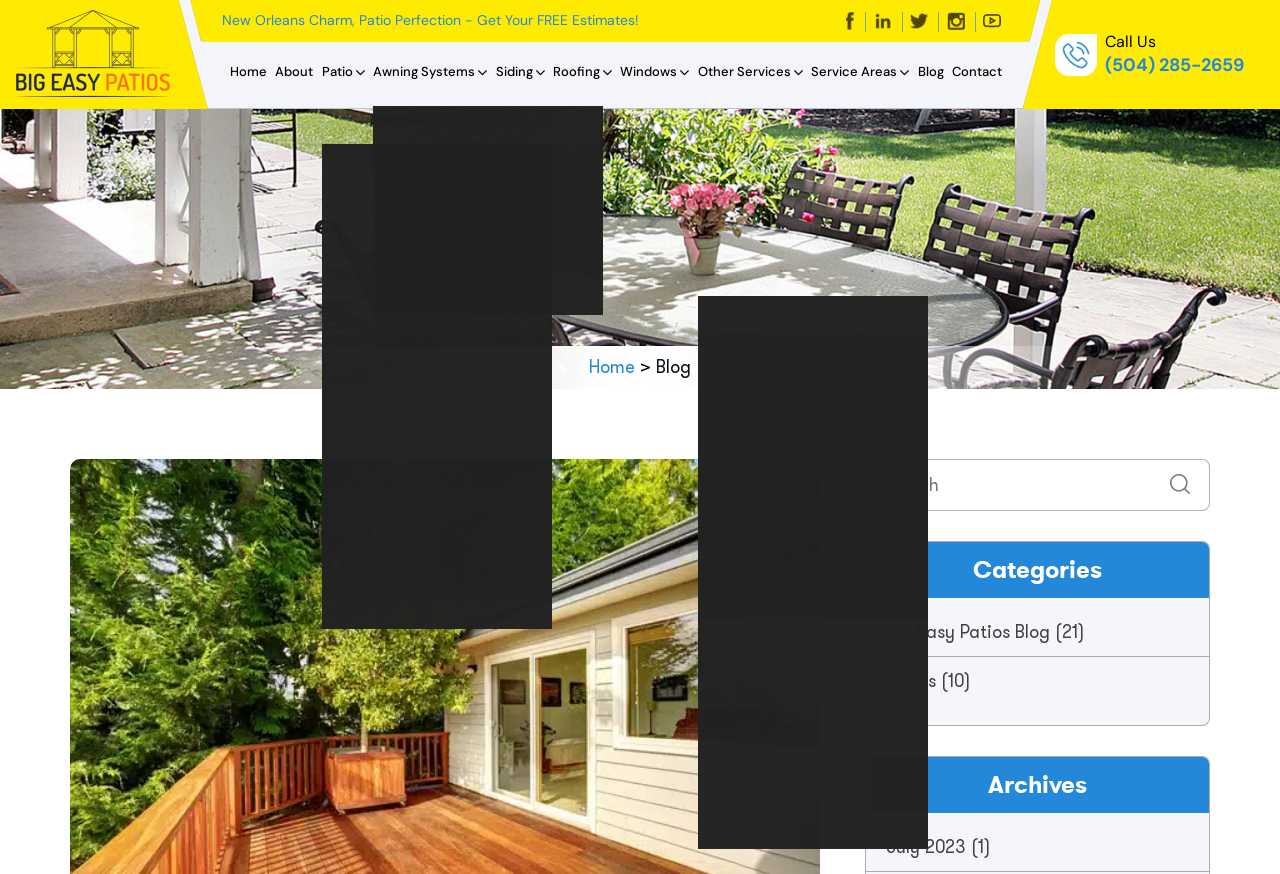Find the bounding box coordinates for the HTML element described as: "Big Easy Patios Blog". The coordinates should consist of four float values between 0 and 1, i.e., [left, top, right, bottom].

[0.692, 0.709, 0.82, 0.737]